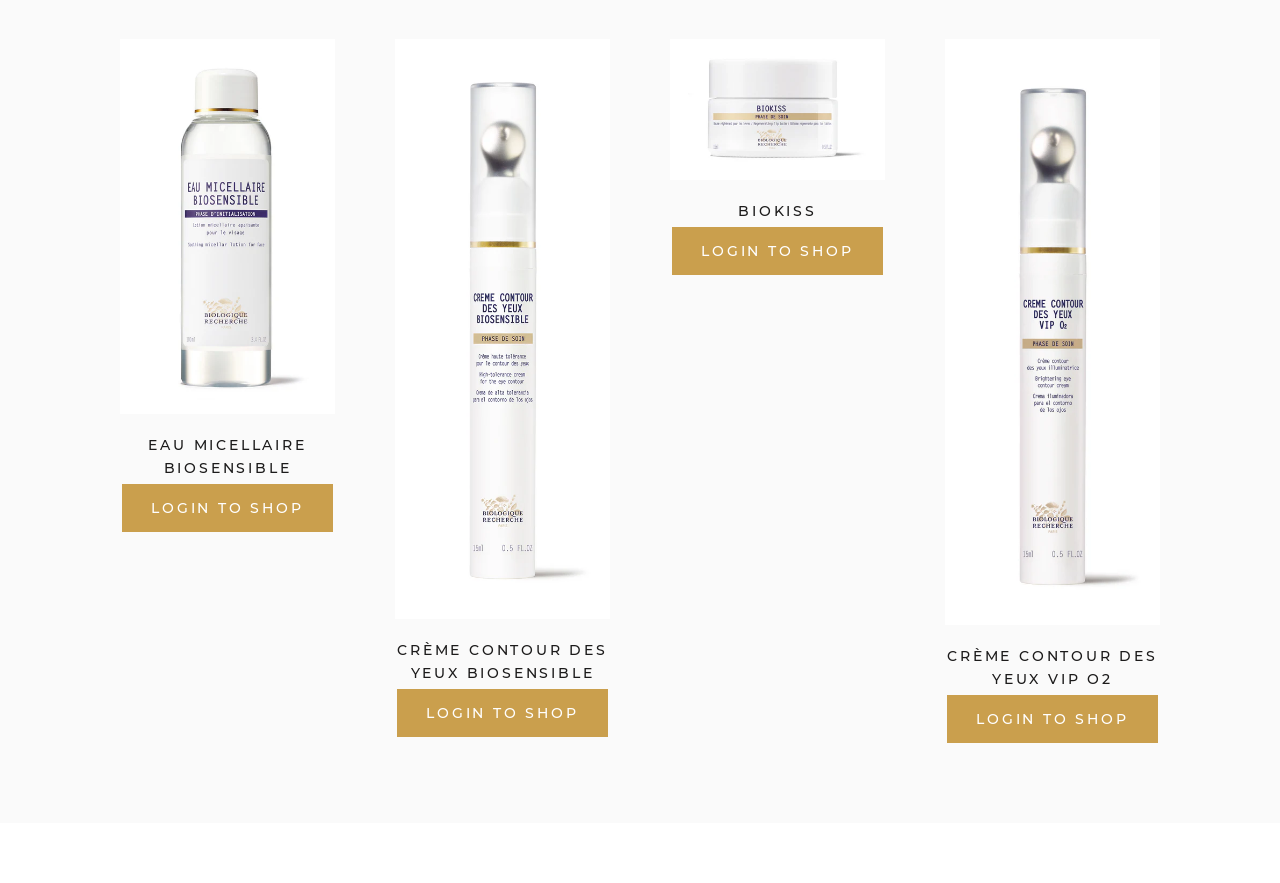How many images are on the webpage?
Using the visual information, reply with a single word or short phrase.

5